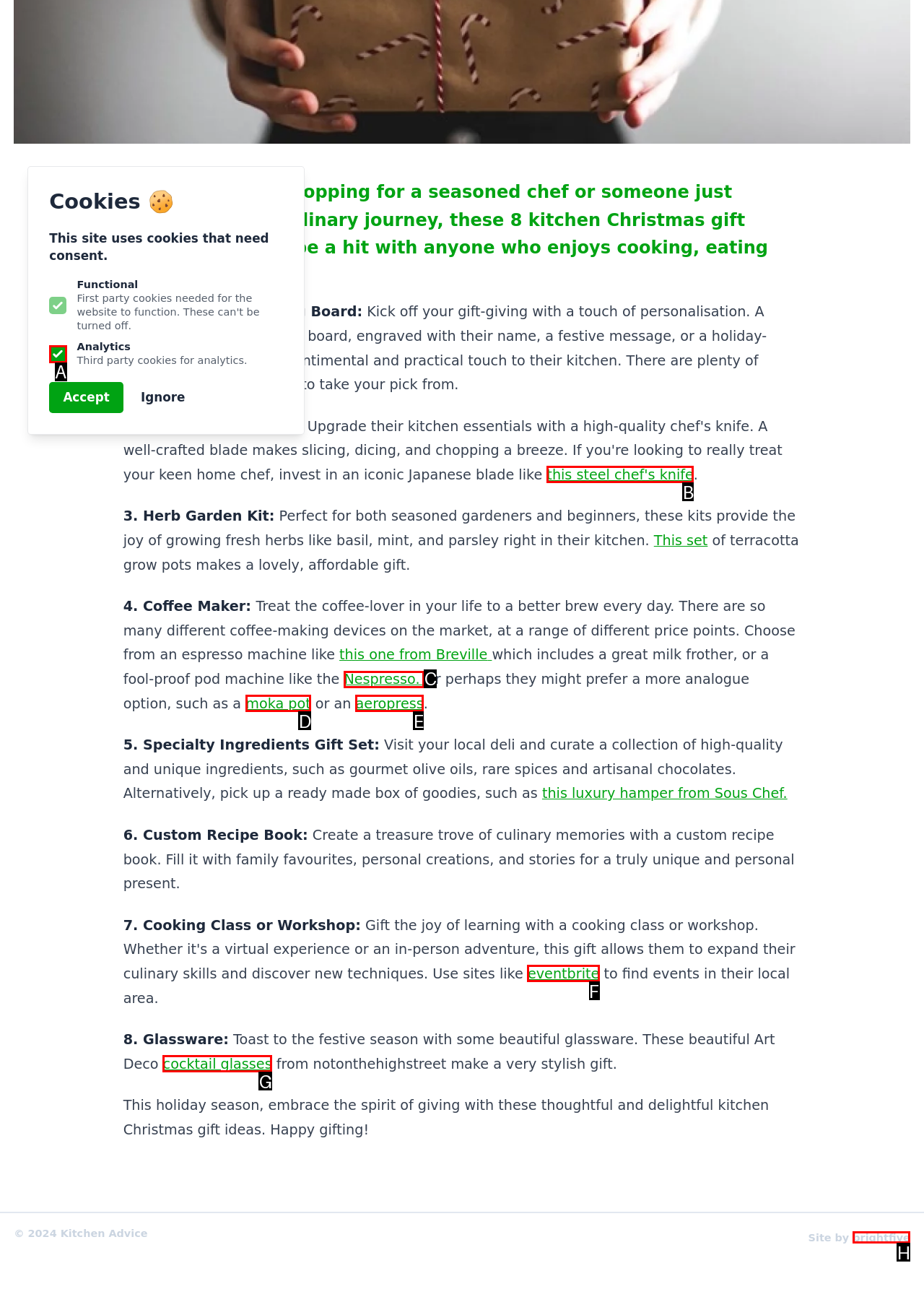Identify the option that corresponds to the description: parent_node: Analytics name="analytics_storage". Provide only the letter of the option directly.

A